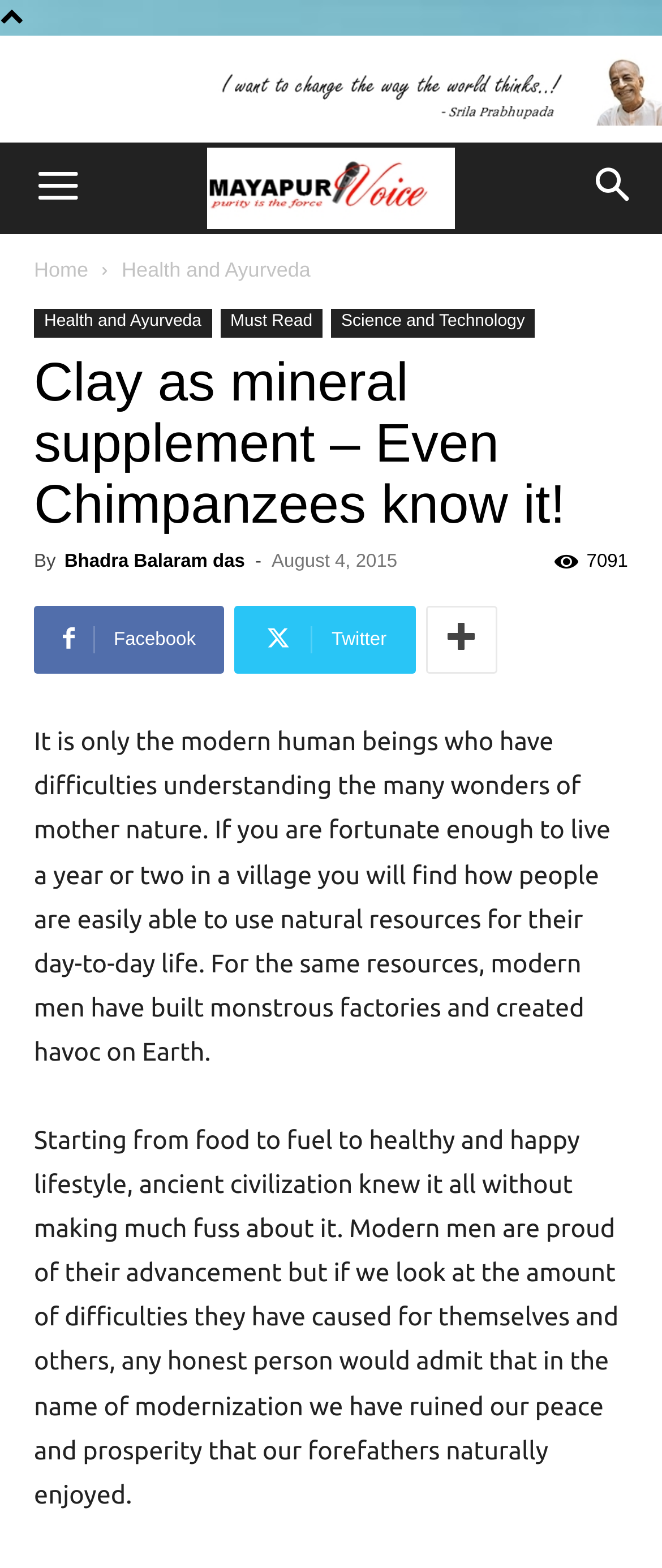Please study the image and answer the question comprehensively:
When was the article published?

The publication date of the article can be found in the time element with the text 'August 4, 2015' which is located below the author's name and is likely the publication date of the article.